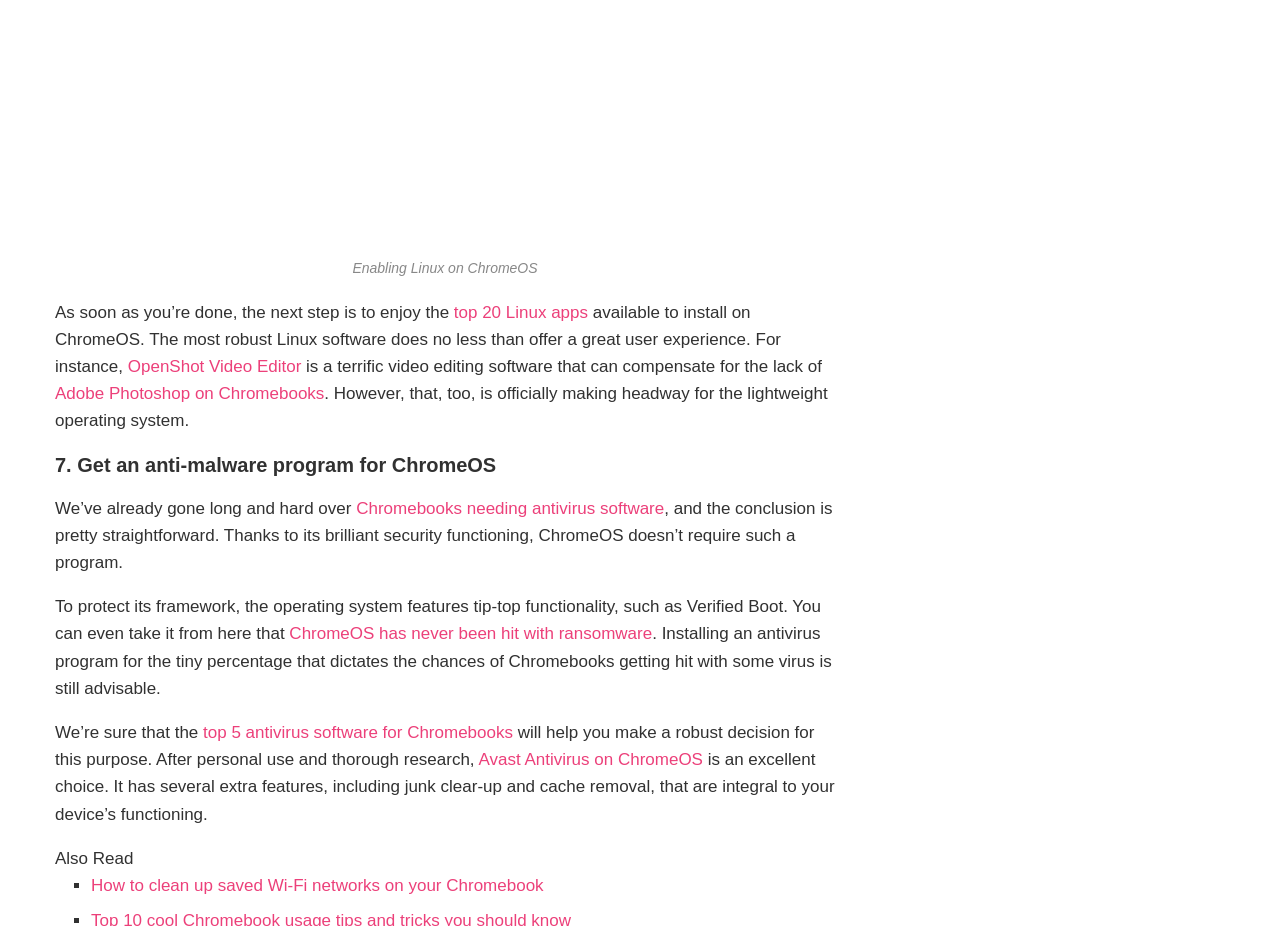What is the topic of the webpage?
Answer the question with just one word or phrase using the image.

Enabling Linux on ChromeOS